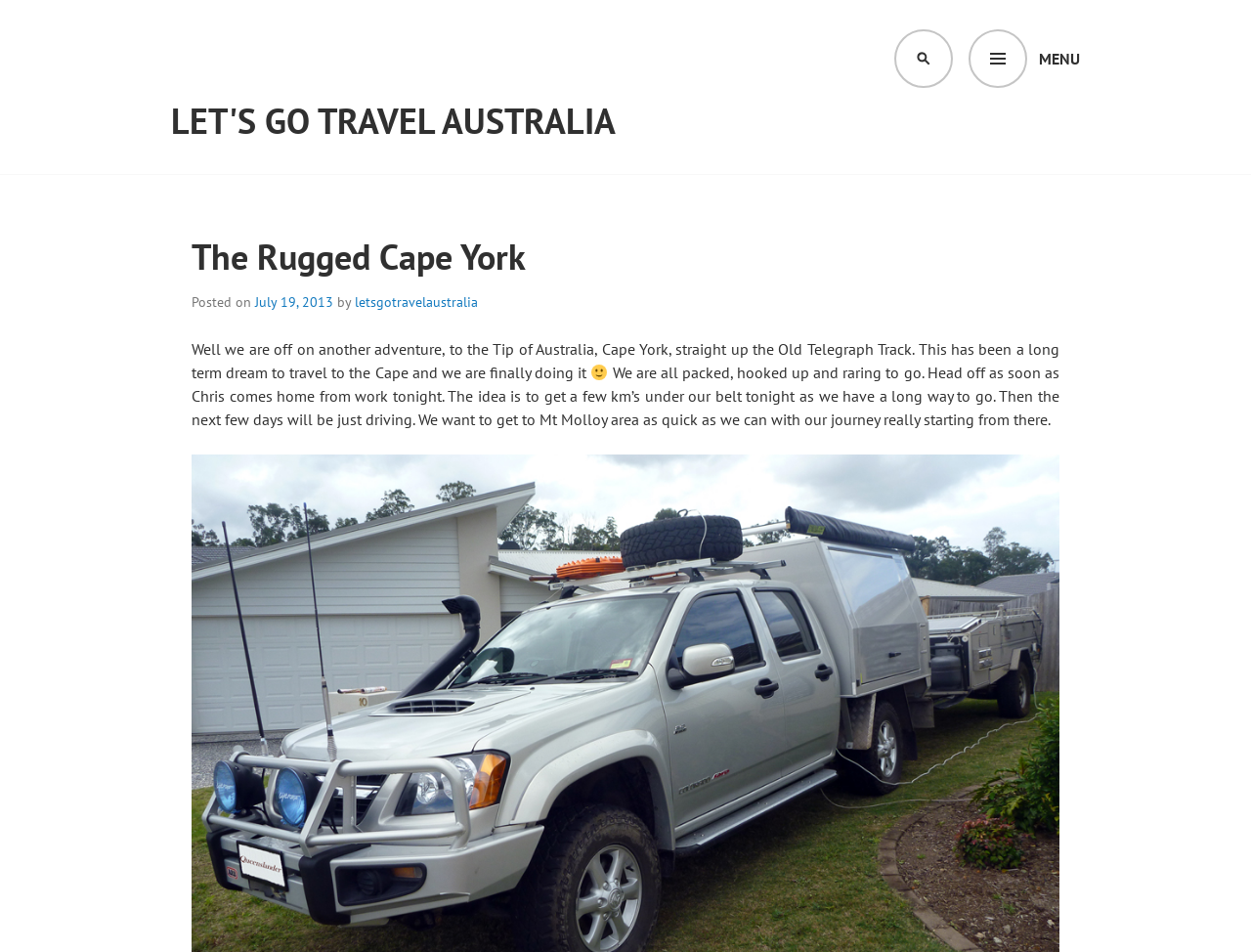Utilize the details in the image to thoroughly answer the following question: What is the purpose of the first few days of the journey?

The purpose of the first few days of the journey can be determined by reading the last sentence of the article, which states 'Then the next few days will be just driving.'